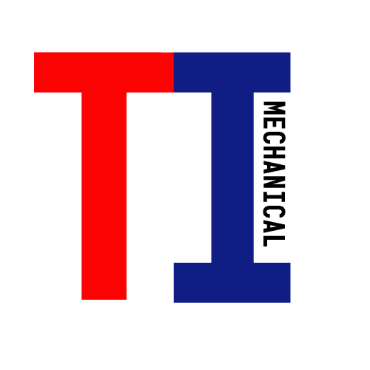What is the company's area of expertise?
Please answer the question with a single word or phrase, referencing the image.

HVAC